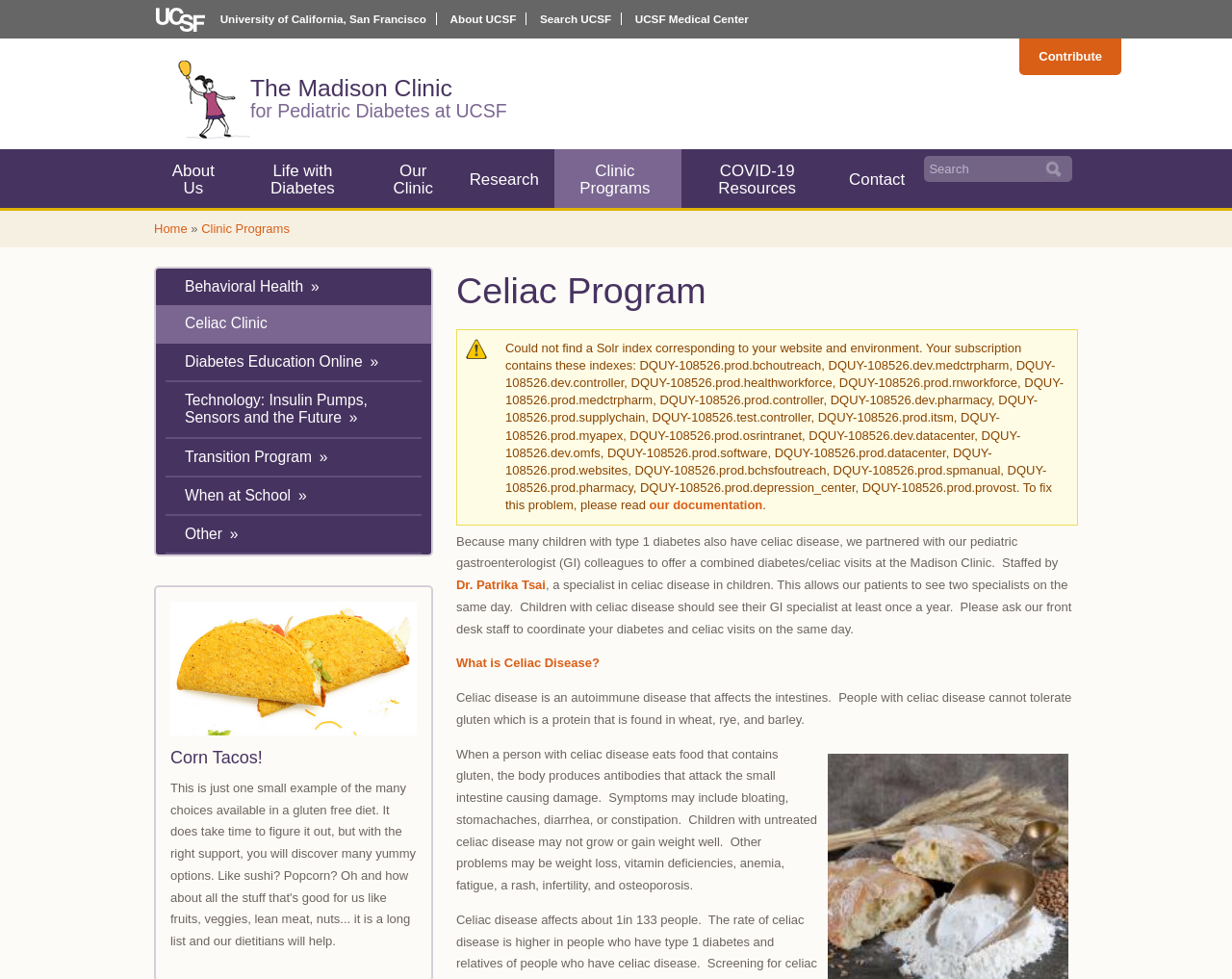Identify the bounding box coordinates for the region to click in order to carry out this instruction: "Click the 'Home' link". Provide the coordinates using four float numbers between 0 and 1, formatted as [left, top, right, bottom].

[0.141, 0.059, 0.203, 0.143]